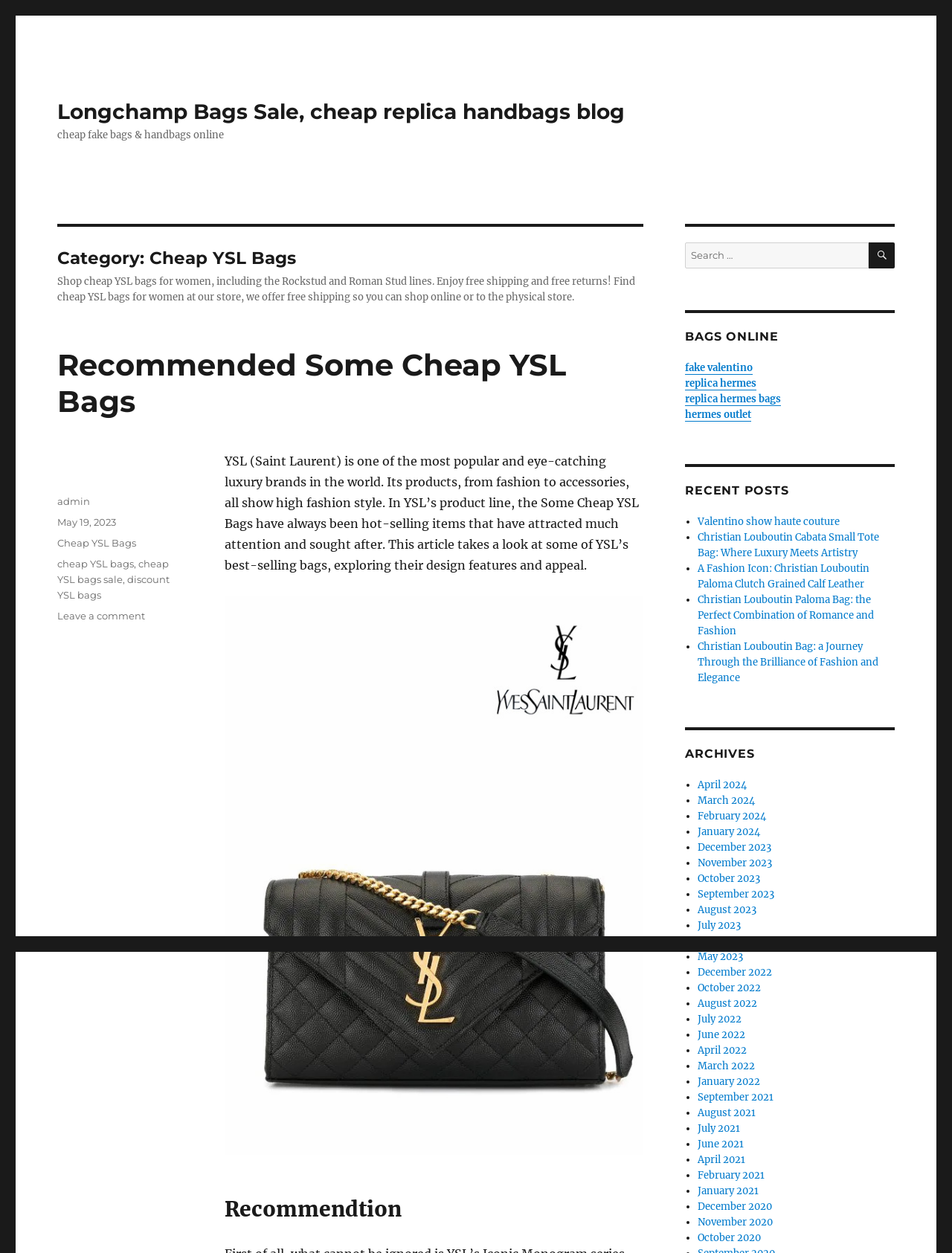Can you determine the bounding box coordinates of the area that needs to be clicked to fulfill the following instruction: "Search for cheap YSL bags"?

[0.72, 0.193, 0.94, 0.214]